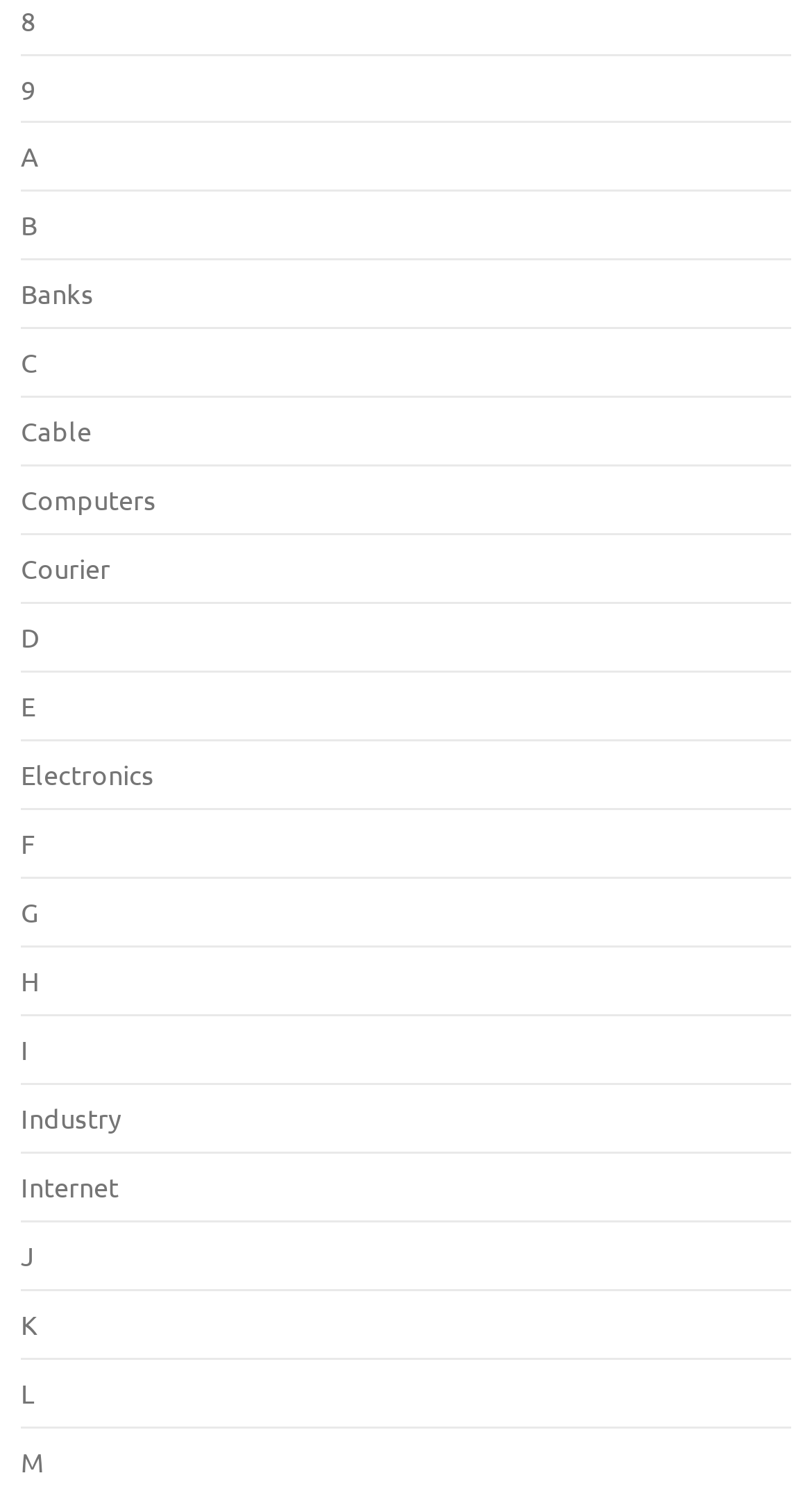Provide your answer in a single word or phrase: 
How many links are there on the webpage?

26